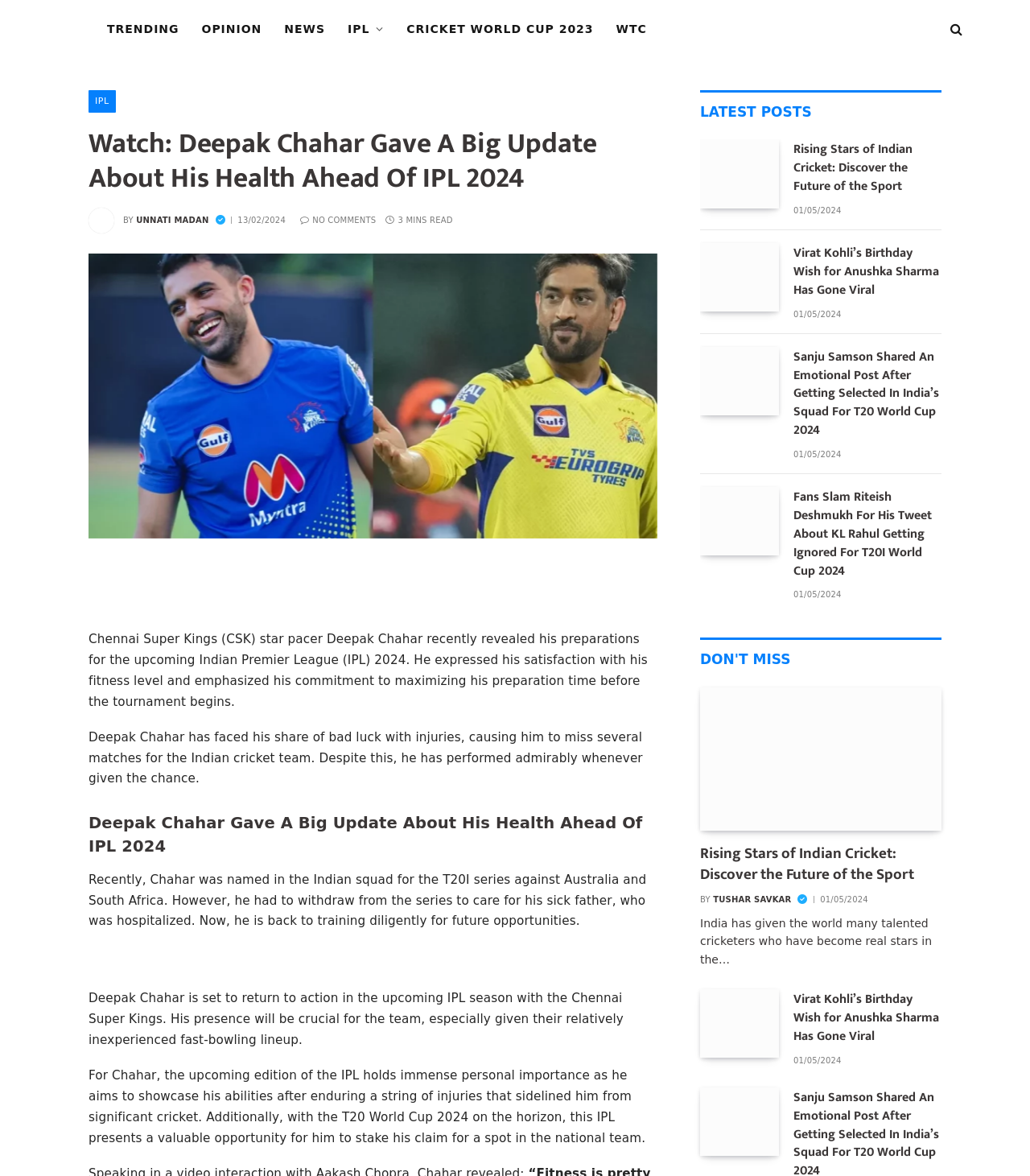From the given element description: "Cricket World Cup 2023", find the bounding box for the UI element. Provide the coordinates as four float numbers between 0 and 1, in the order [left, top, right, bottom].

[0.384, 0.001, 0.587, 0.048]